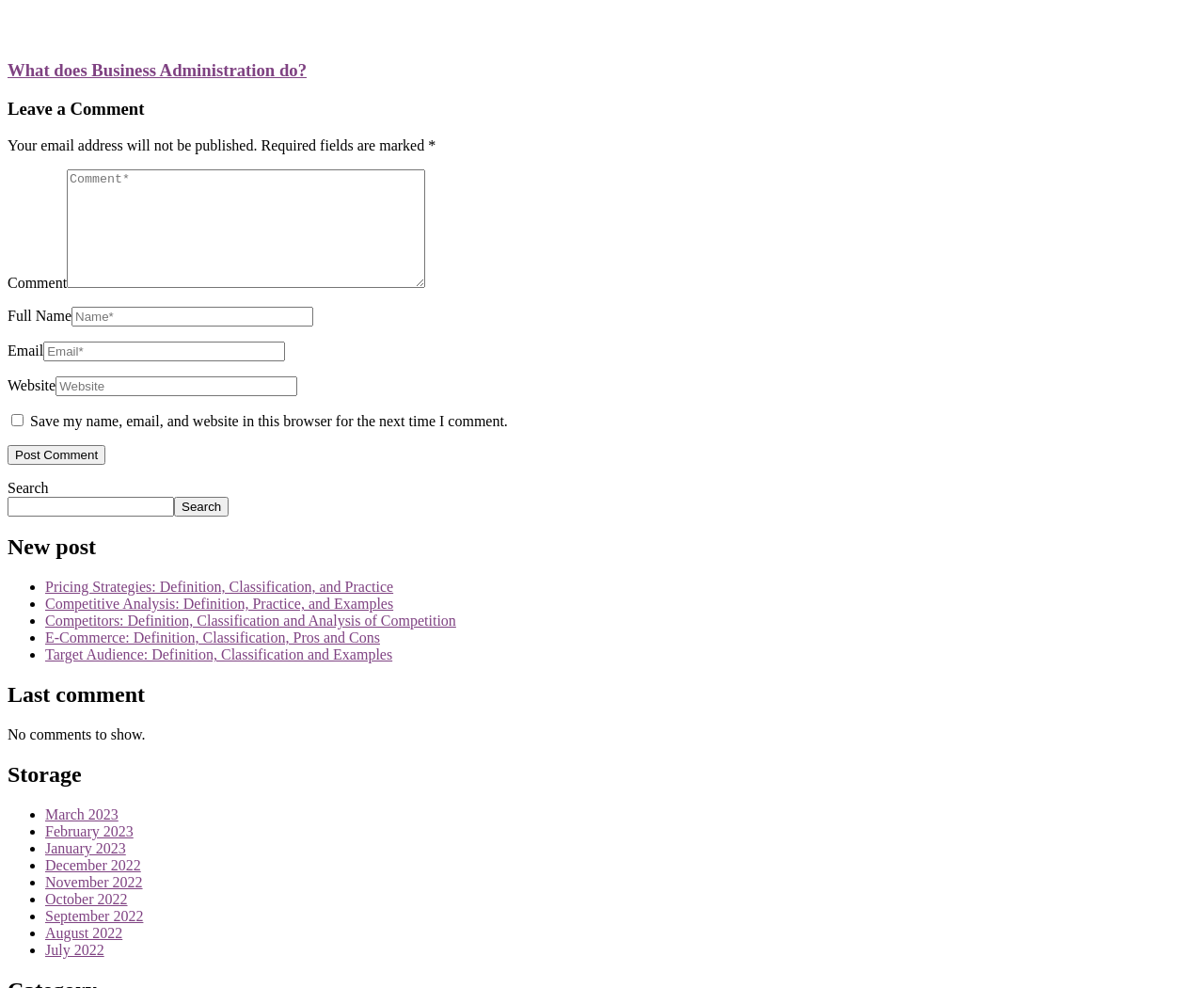Can you provide the bounding box coordinates for the element that should be clicked to implement the instruction: "Click the 'What does Business Administration do?' link"?

[0.006, 0.061, 0.255, 0.081]